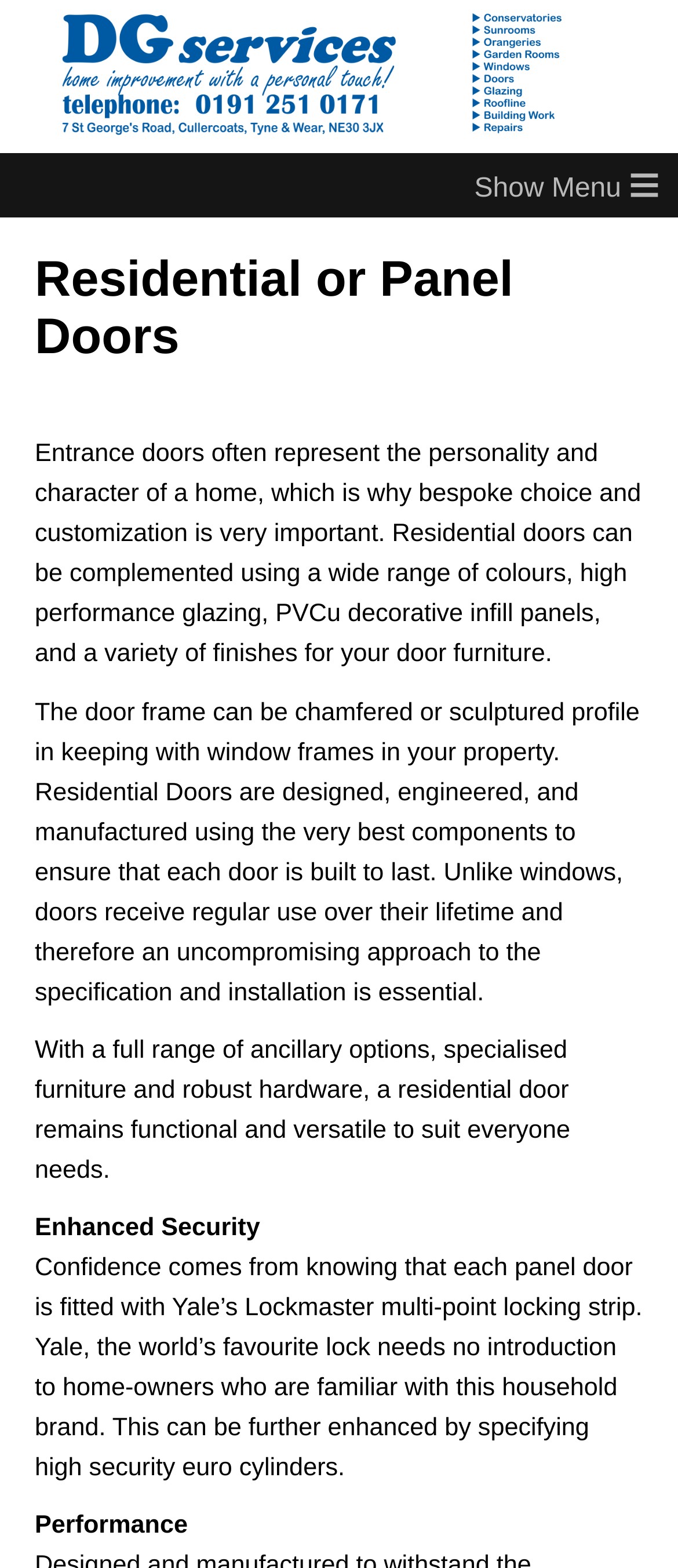What is the significance of the door frame profile in residential doors?
Based on the image, give a concise answer in the form of a single word or short phrase.

Matches window frames